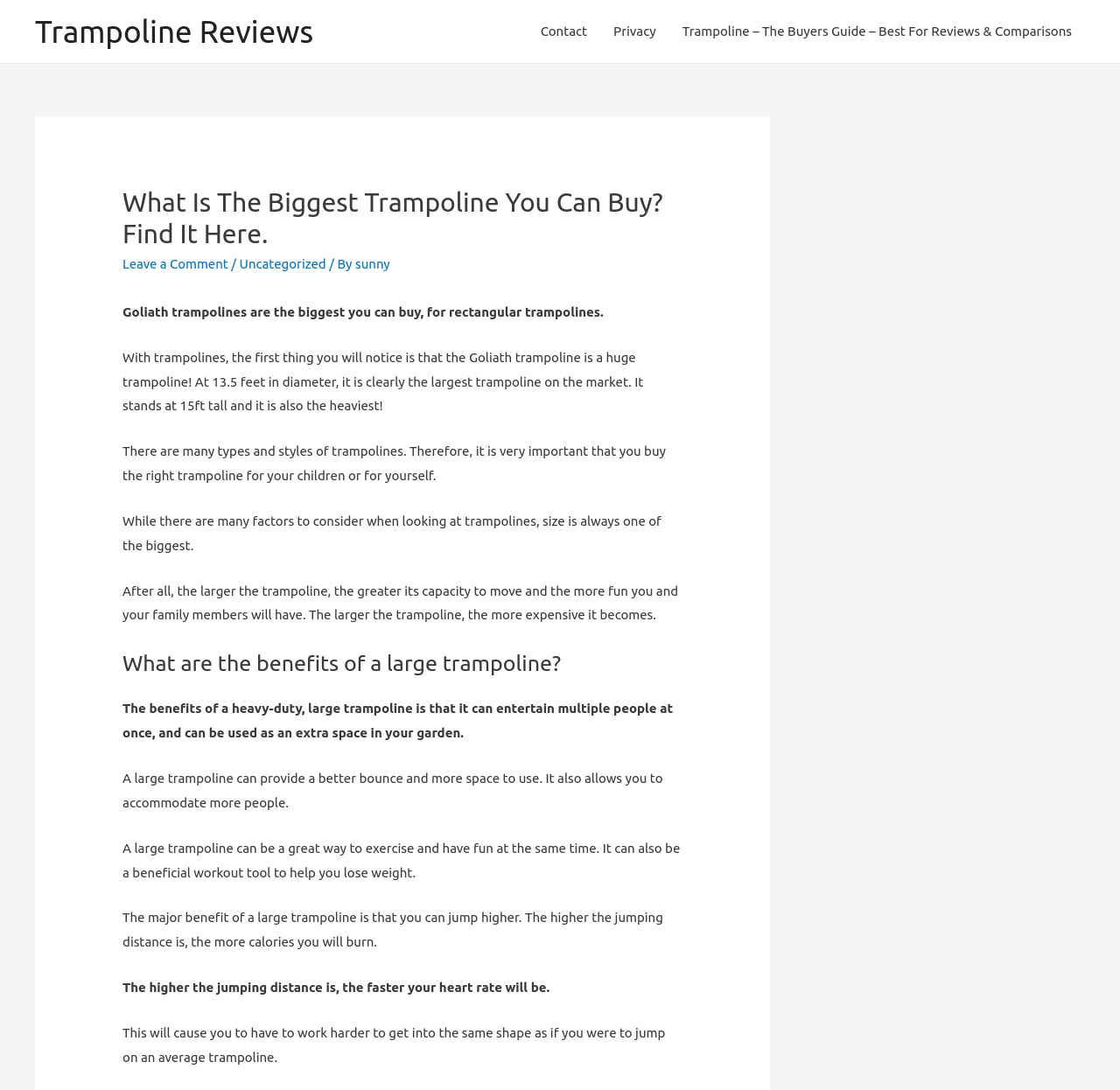Provide a thorough description of the webpage you see.

This webpage is about trampolines, specifically the largest ones available. At the top, there is a navigation bar with links to "Contact", "Privacy", and "Trampoline – The Buyers Guide – Best For Reviews & Comparisons". Below the navigation bar, there is a heading that reads "What Is The Biggest Trampoline You Can Buy? Find It Here." 

To the right of the heading, there are links to "Leave a Comment", "Uncategorized", and the author's name "sunny". Below the heading, there is a paragraph of text that describes Goliath trampolines as the largest available, with a diameter of 13.5 feet and a height of 15 feet. 

The text continues to explain the importance of choosing the right trampoline for your needs, considering factors such as size. There are several paragraphs of text that discuss the benefits of large trampolines, including their ability to entertain multiple people, provide a better bounce, and serve as a workout tool. 

The webpage also has a section with a heading "What are the benefits of a large trampoline?" which summarizes the advantages of large trampolines. Overall, the webpage appears to be an informative article about trampolines, with a focus on the largest ones available.